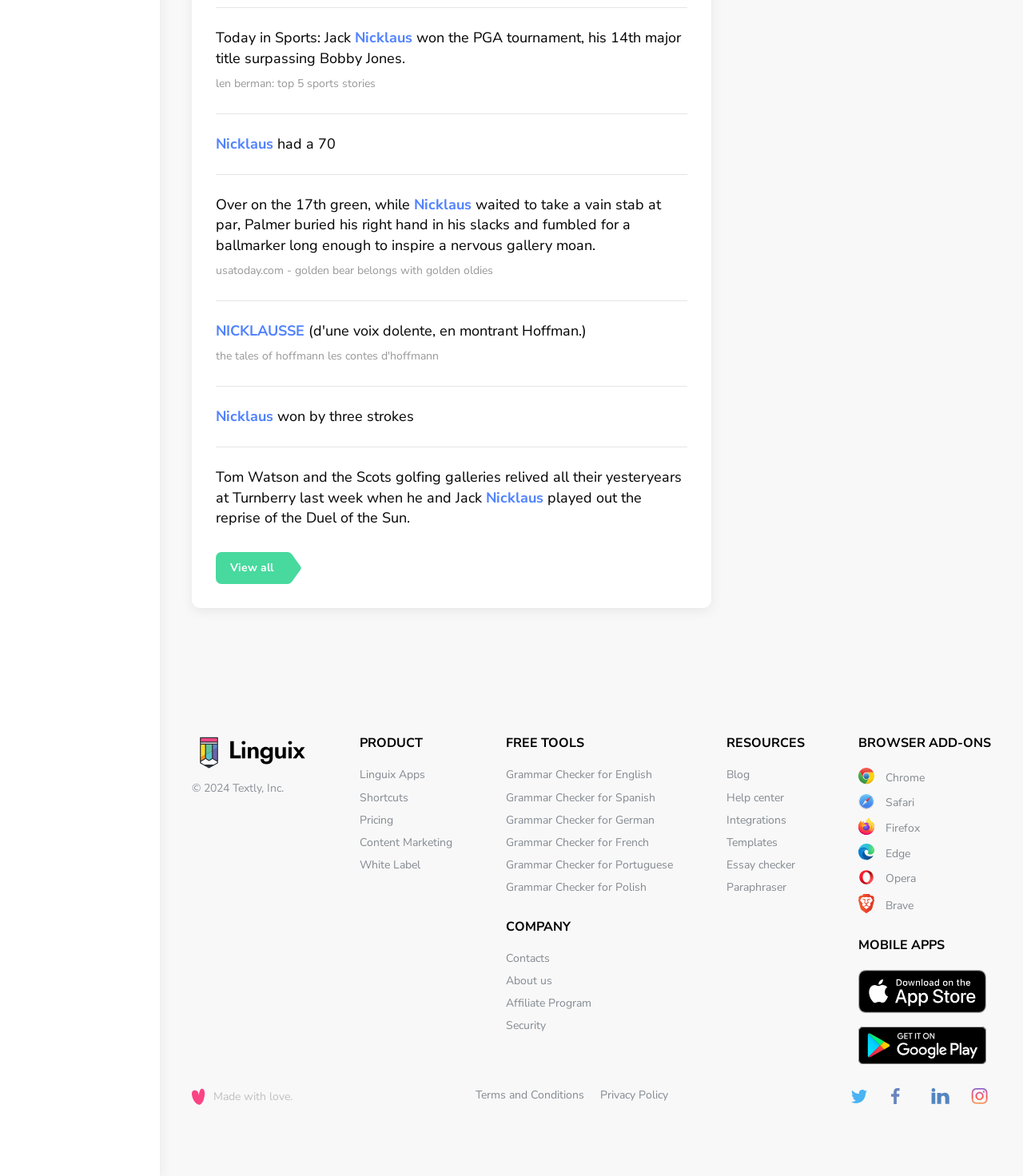How many browser add-ons are available?
Observe the image and answer the question with a one-word or short phrase response.

6